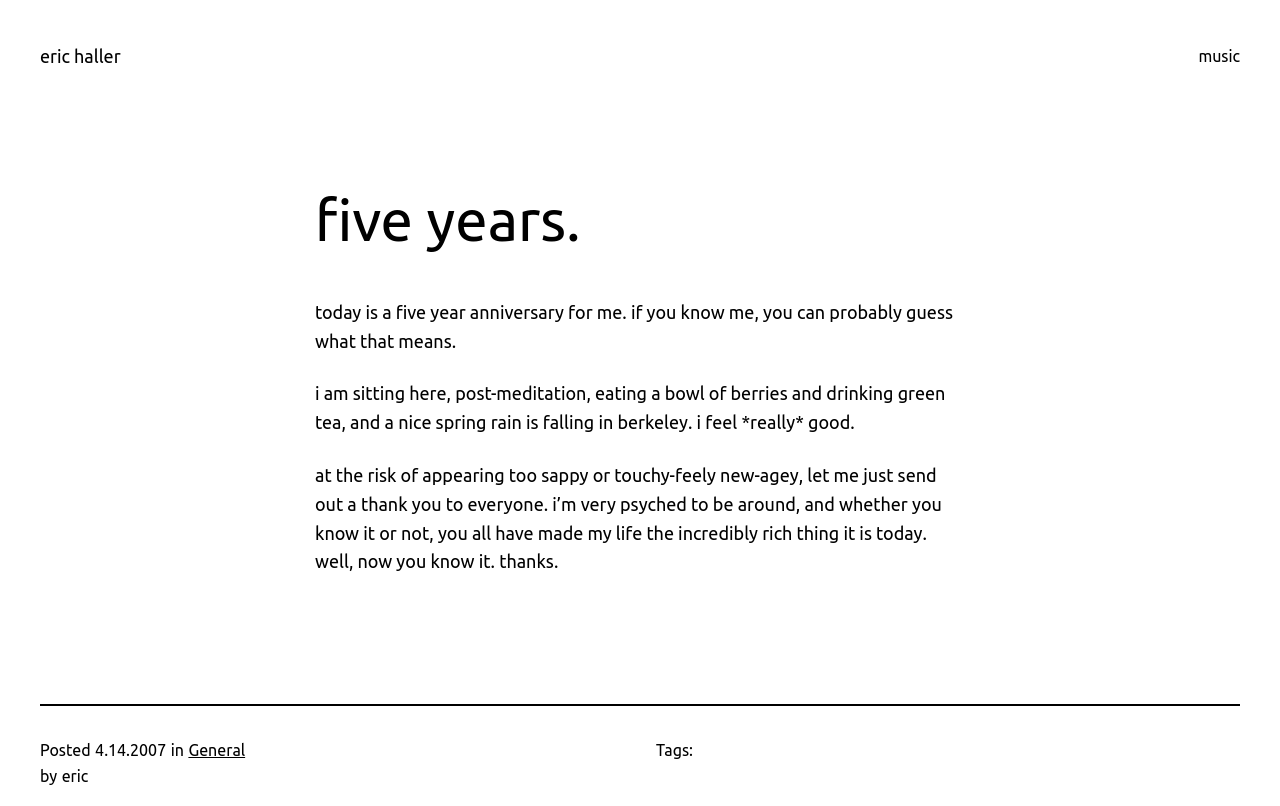What is the date of the post?
Look at the image and respond with a single word or a short phrase.

4.14.2007